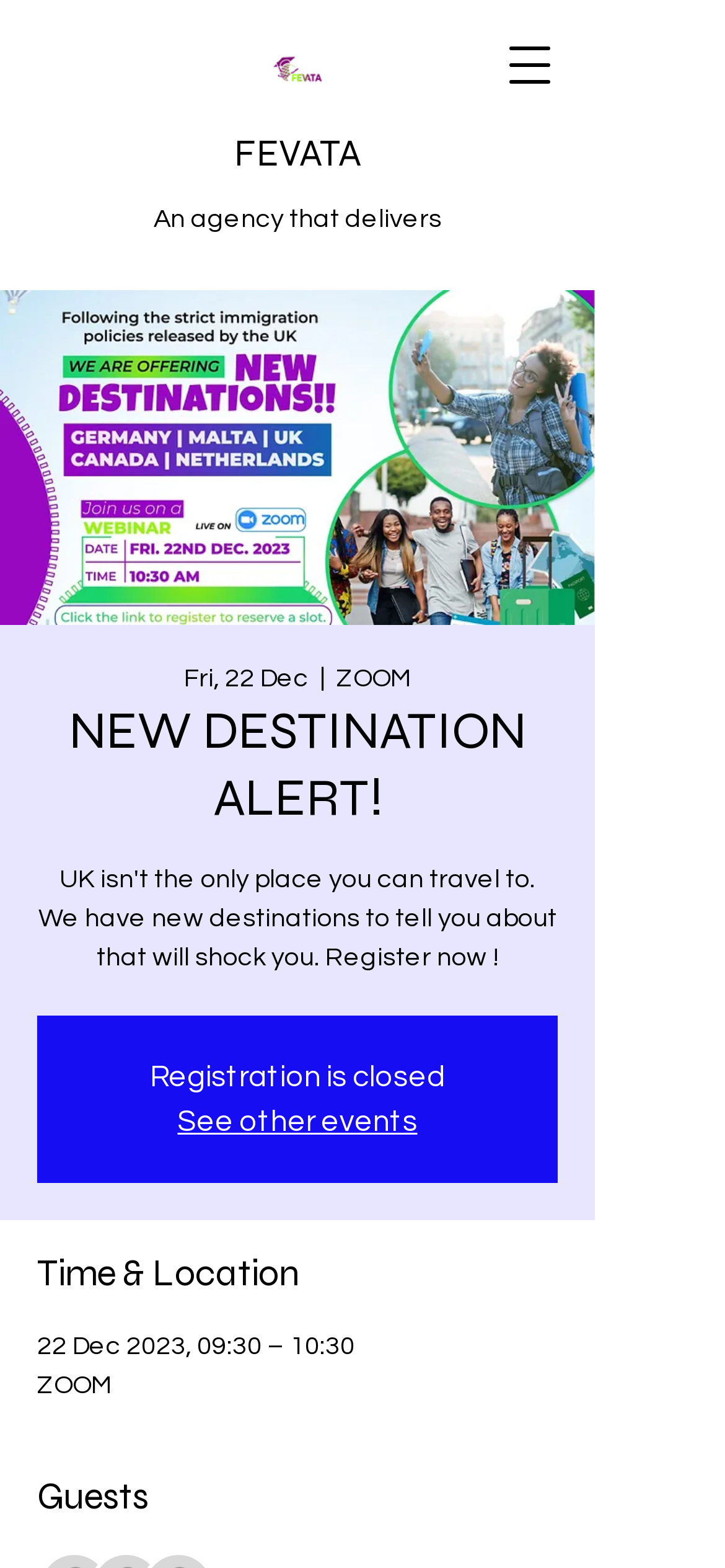Use a single word or phrase to answer the question: 
Is the registration for the event open?

No